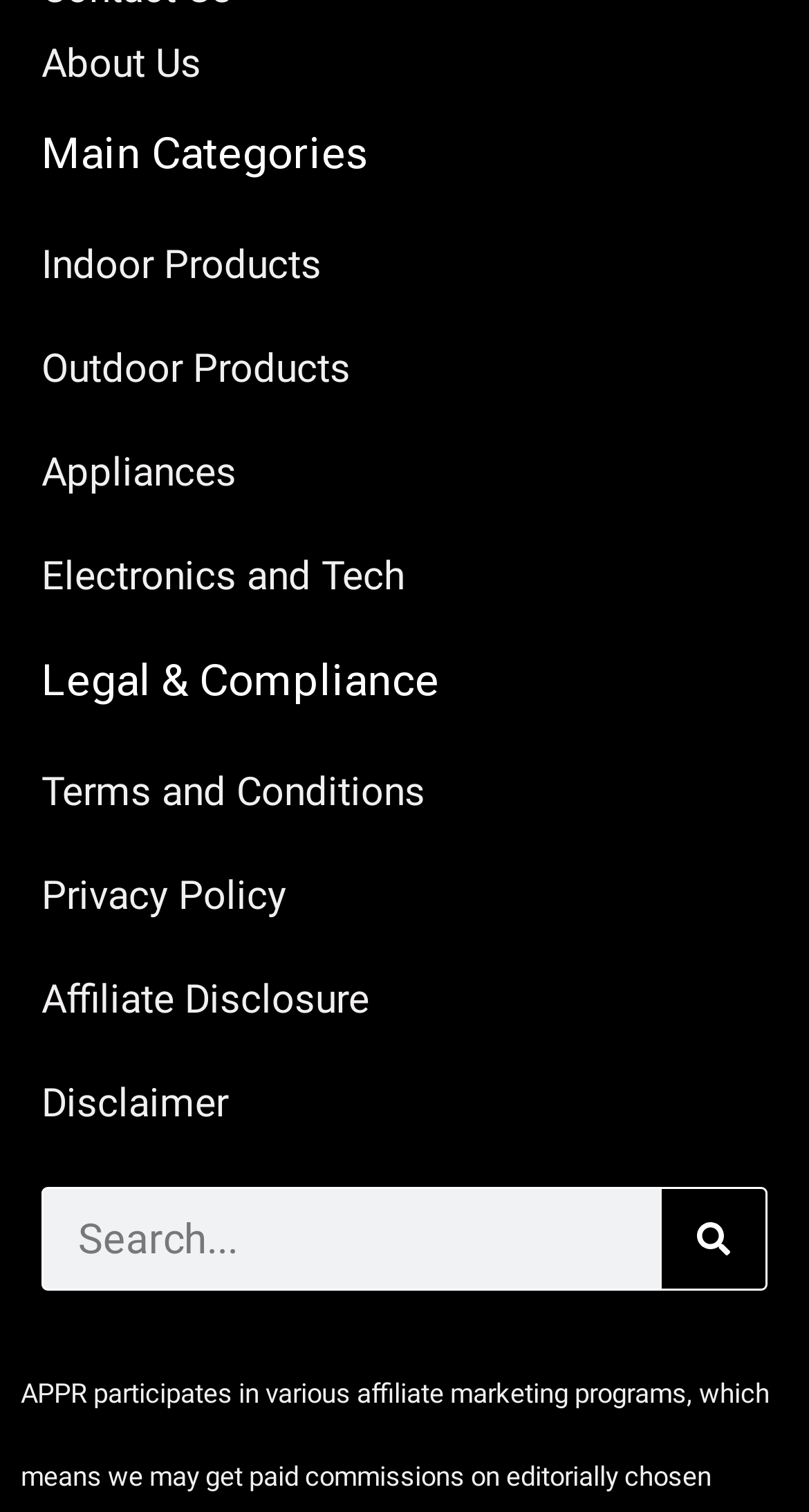Please specify the coordinates of the bounding box for the element that should be clicked to carry out this instruction: "Go to Affiliate Disclosure". The coordinates must be four float numbers between 0 and 1, formatted as [left, top, right, bottom].

[0.051, 0.634, 0.949, 0.689]